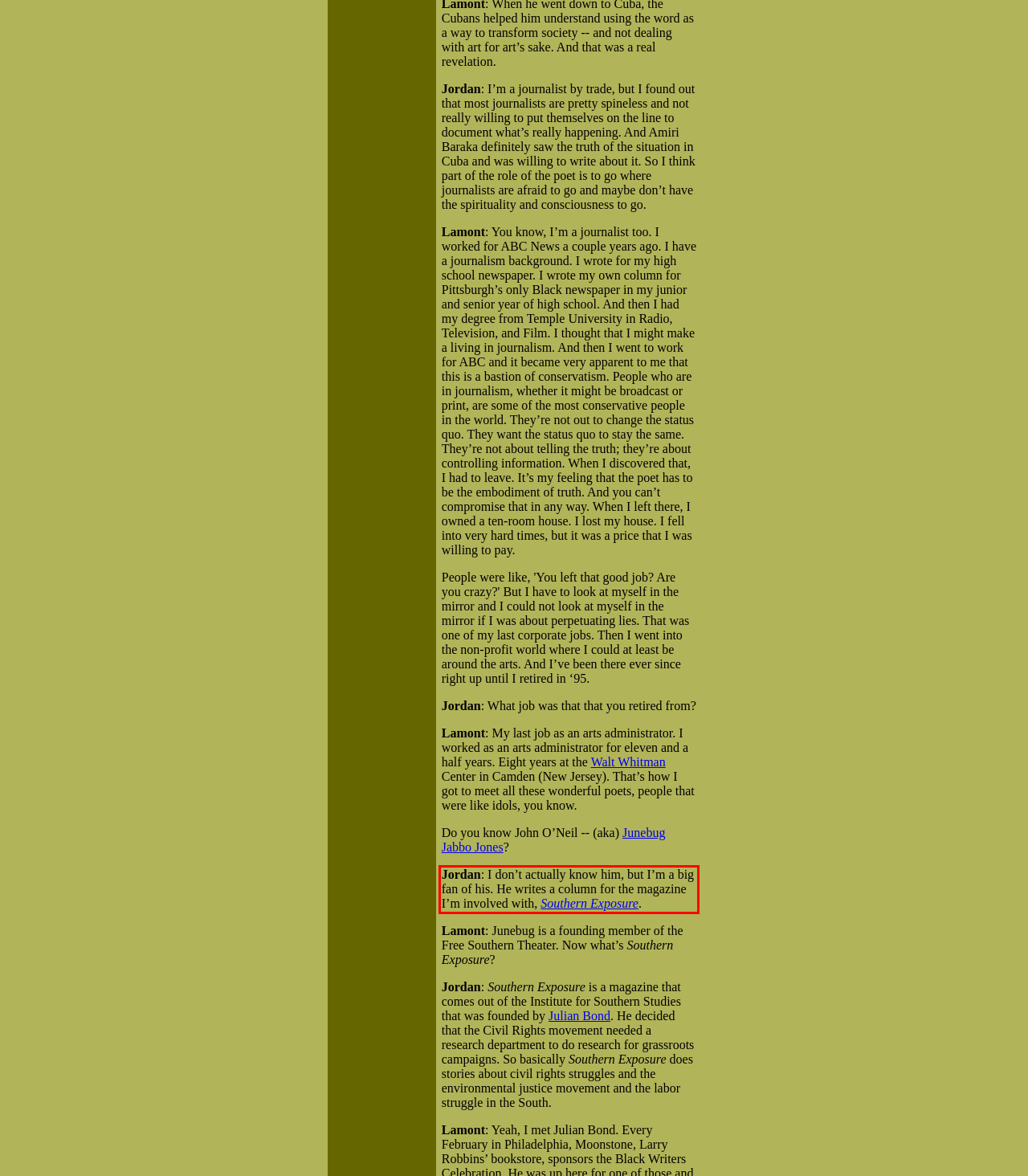Given a webpage screenshot, locate the red bounding box and extract the text content found inside it.

Jordan: I don’t actually know him, but I’m a big fan of his. He writes a column for the magazine I’m involved with, Southern Exposure.